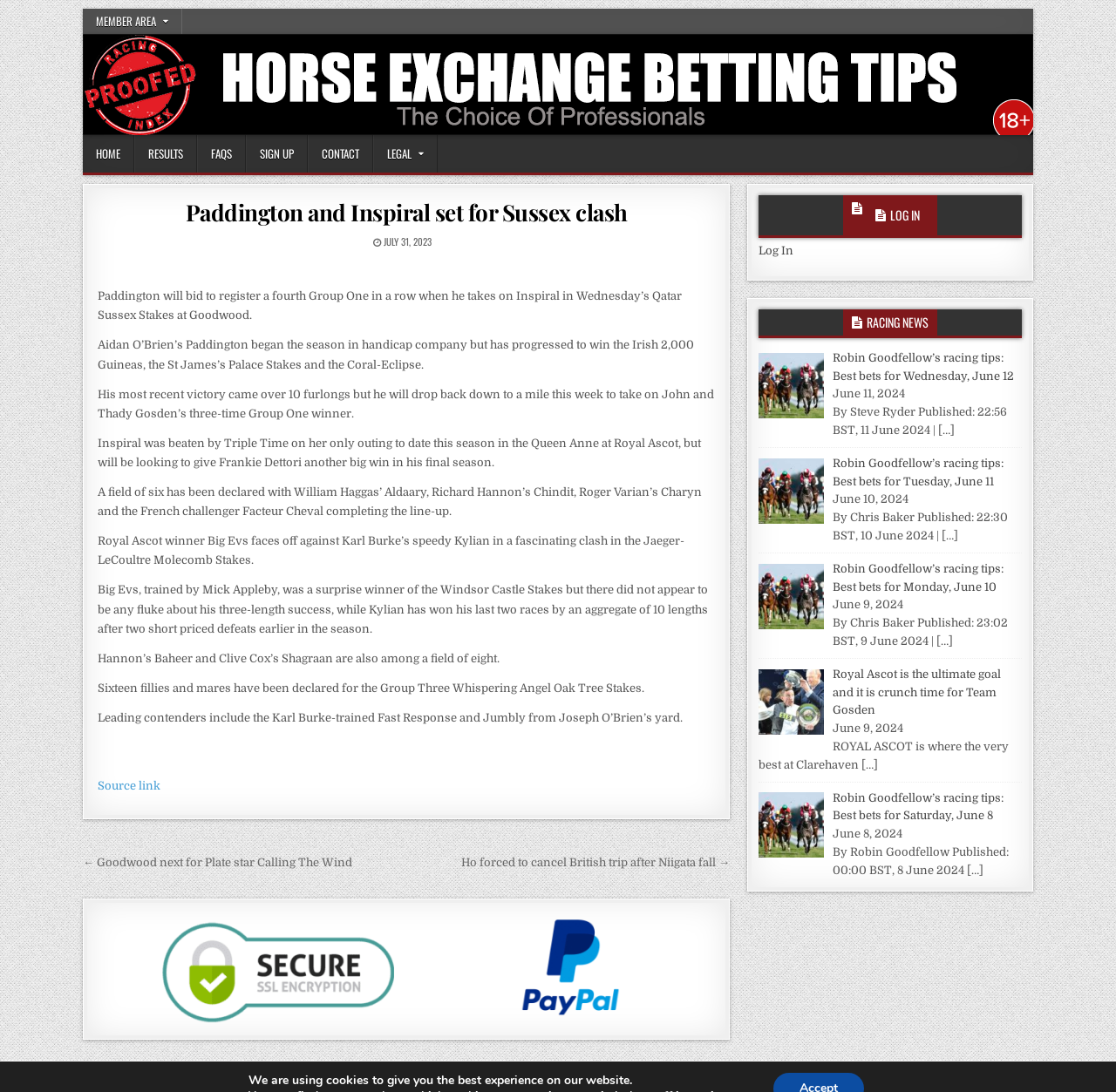How many fillies and mares are declared for the Group Three Whispering Angel Oak Tree Stakes?
Observe the image and answer the question with a one-word or short phrase response.

Sixteen